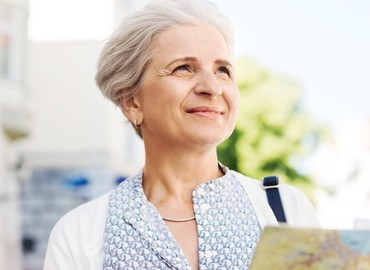Describe all significant details and elements found in the image.

The image features a cheerful older woman with short, light gray hair and a warm smile, enjoying a sunny day outdoors. She is dressed in a white cardigan over a patterned top, and she holds a colorful map, suggesting she may be exploring a new area or embarking on an adventure. The backdrop is a blurred natural setting, indicating a pleasant environment, possibly a street or park. Her expression exudes a sense of contentment and curiosity, highlighting a moment of joy and discovery.